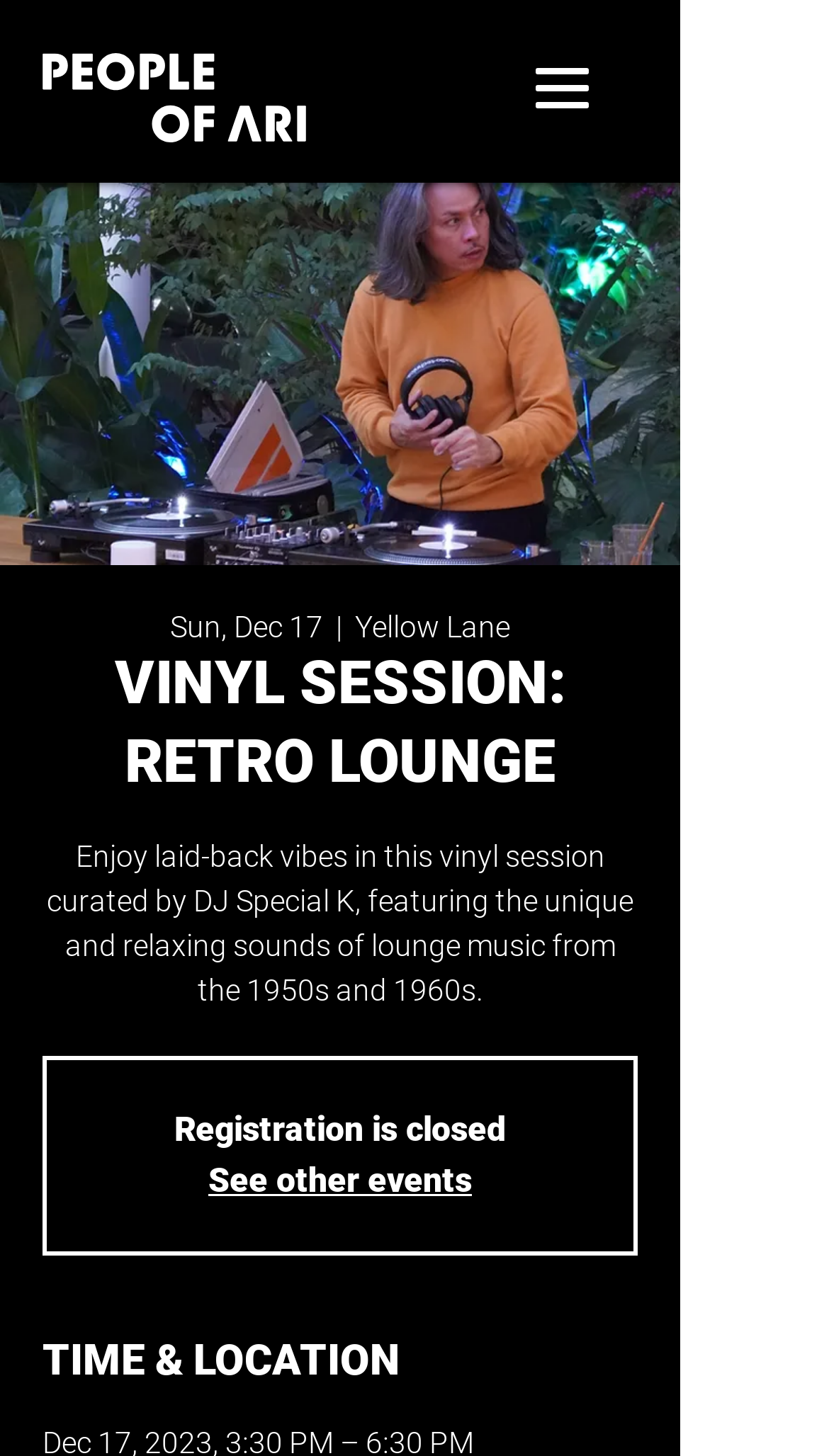Write a detailed summary of the webpage.

This webpage is about a vinyl session event called "VINYL SESSION: RETRO LOUNGE" curated by DJ Special K. At the top left, there is a link, and next to it, a button to open a navigation menu. Below the button, there is a large image with the event title "VINYL SESSION: RETRO LOUNGE". 

To the right of the image, there are three lines of text: "Sun, Dec 17", "|", and "Yellow Lane", which likely indicate the date and location of the event. 

Below the image, there is a heading with the event title again, followed by a paragraph describing the event as a laid-back vinyl session featuring lounge music from the 1950s and 1960s. 

Further down, there is a notice that "Registration is closed", and a link to "See other events". At the very bottom, there is a heading "TIME & LOCATION", which may provide more details about the event's schedule and venue.